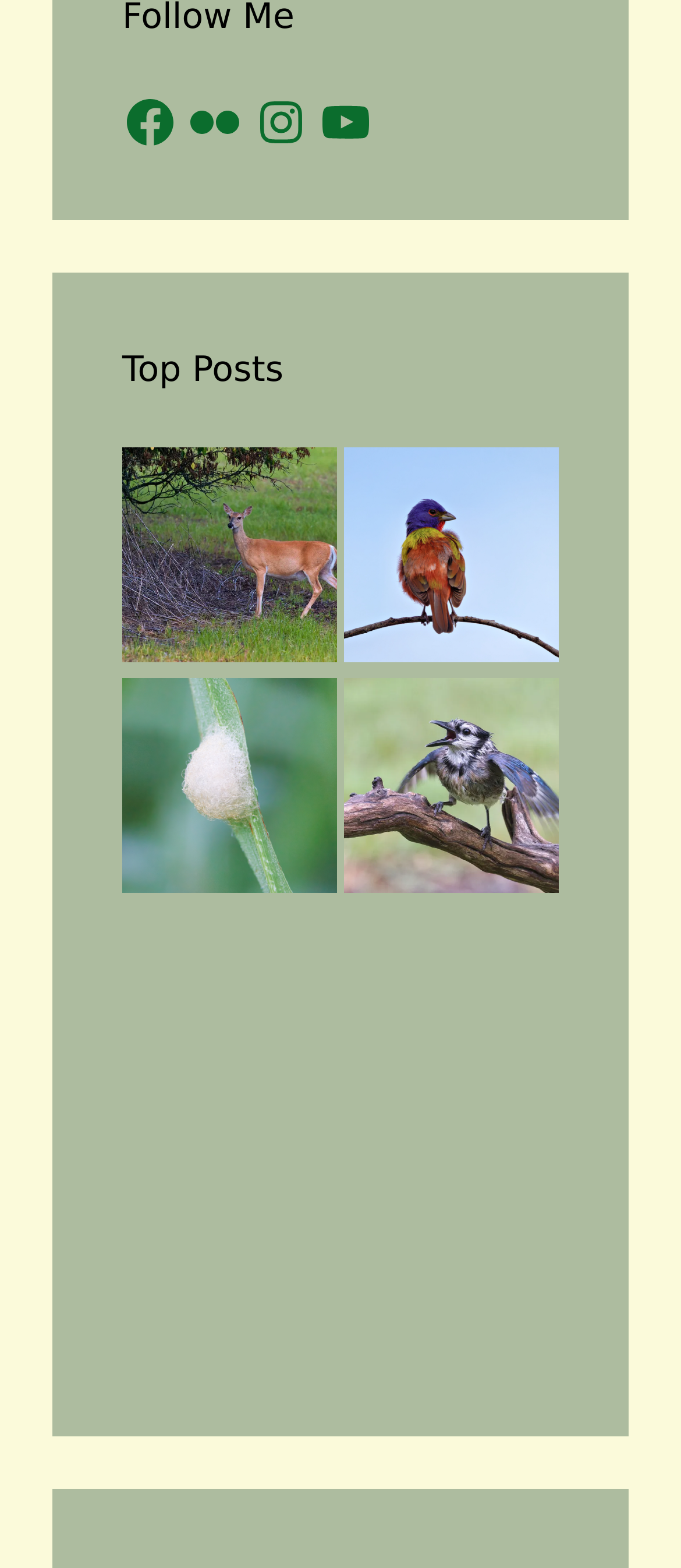Please find the bounding box coordinates of the element's region to be clicked to carry out this instruction: "Read about Witnessing a Pregnant Whitetail Doe".

[0.179, 0.285, 0.495, 0.432]